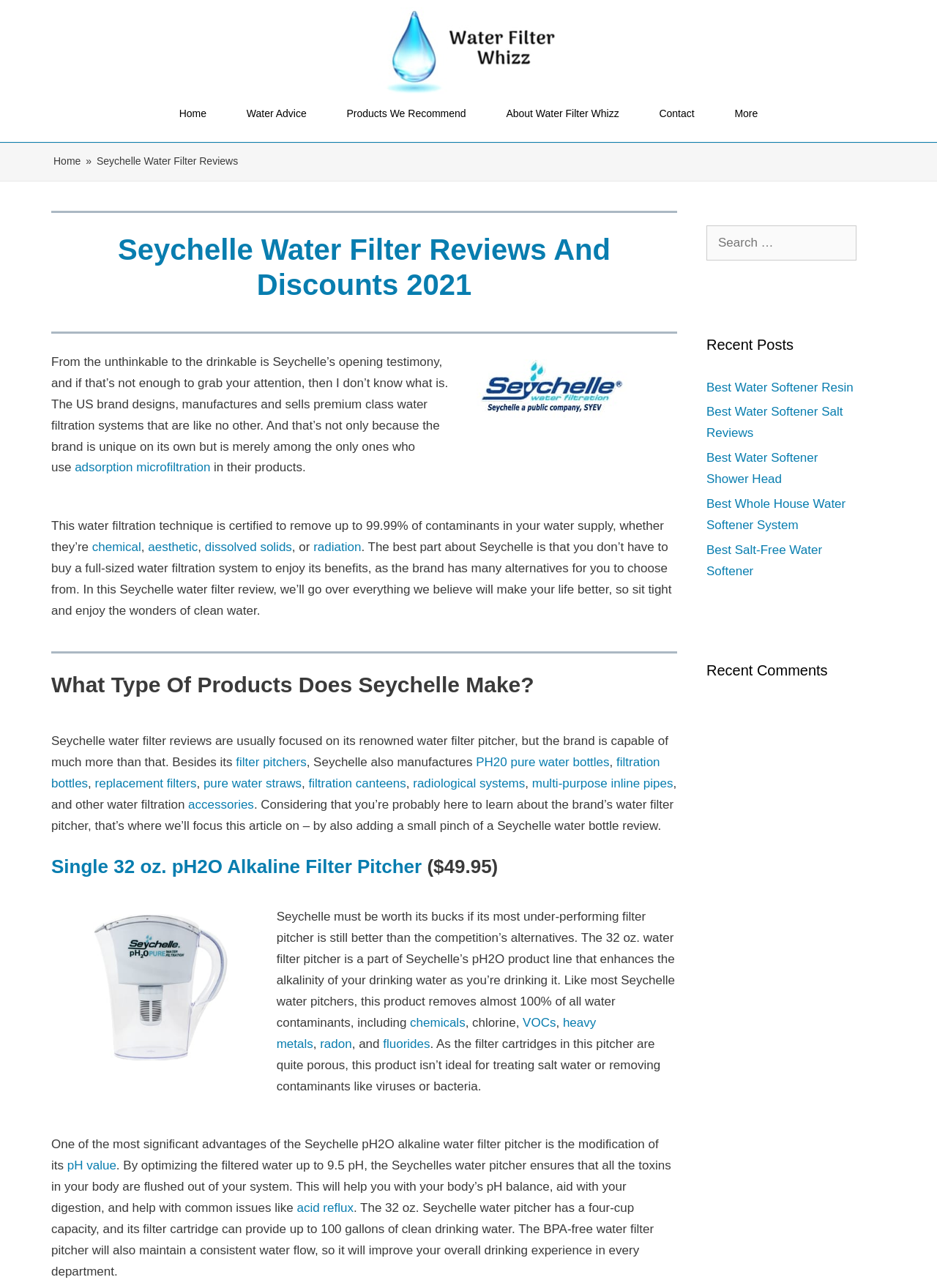Provide an in-depth caption for the elements present on the webpage.

This webpage is about Seychelle water filter reviews and discounts in 2021. At the top, there is a banner with a link to "Water Filter Whizz" and an image with the same name. Below the banner, there is a primary navigation menu with links to "Home", "Water Advice", "Products We Recommend", "About Water Filter Whizz", and "Contact". 

The main content of the webpage is divided into sections. The first section is an introduction to Seychelle, a US brand that designs, manufactures, and sells premium class water filtration systems. The text describes the brand's unique features and its ability to remove up to 99.99% of contaminants in water supply.

Below the introduction, there is a section about the types of products Seychelle makes, including water filter pitchers, PH20 pure water bottles, filtration bottles, replacement filters, pure water straws, filtration canteens, radiological systems, and multi-purpose inline pipes.

The next section focuses on a specific product, the Single 32 oz. pH2O Alkaline Filter Pitcher, which is part of Seychelle's pH2O product line. This product enhances the alkalinity of drinking water and removes almost 100% of all water contaminants, including chemicals, chlorine, VOCs, heavy metals, radon, and fluorides. The section also mentions the advantages of the product, such as modifying the pH value of the filtered water up to 9.5 pH, which can help with body pH balance, digestion, and common issues like acid reflux.

On the right side of the webpage, there are two complementary sections. The first section has a search box with a label "Search for:". The second section has a heading "Recent Posts" and lists three links to recent posts, including "Best Water Softener Resin", "Best Water Softener Salt Reviews", and "Best Water Softener Shower Head".